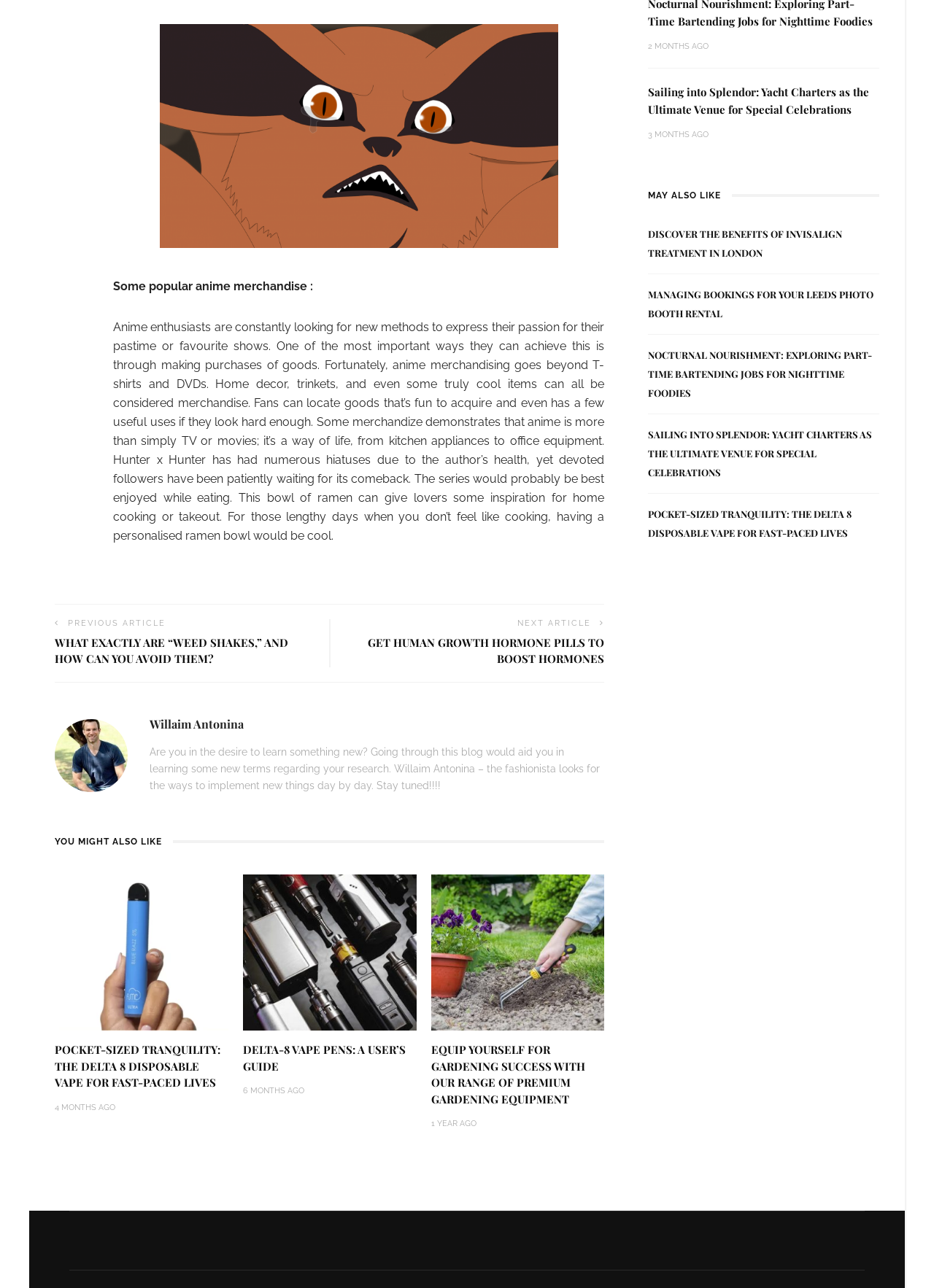Locate the bounding box coordinates of the area where you should click to accomplish the instruction: "Click on the 'WHAT EXACTLY ARE “WEED SHAKES,” AND HOW CAN YOU AVOID THEM?' article".

[0.059, 0.492, 0.336, 0.518]